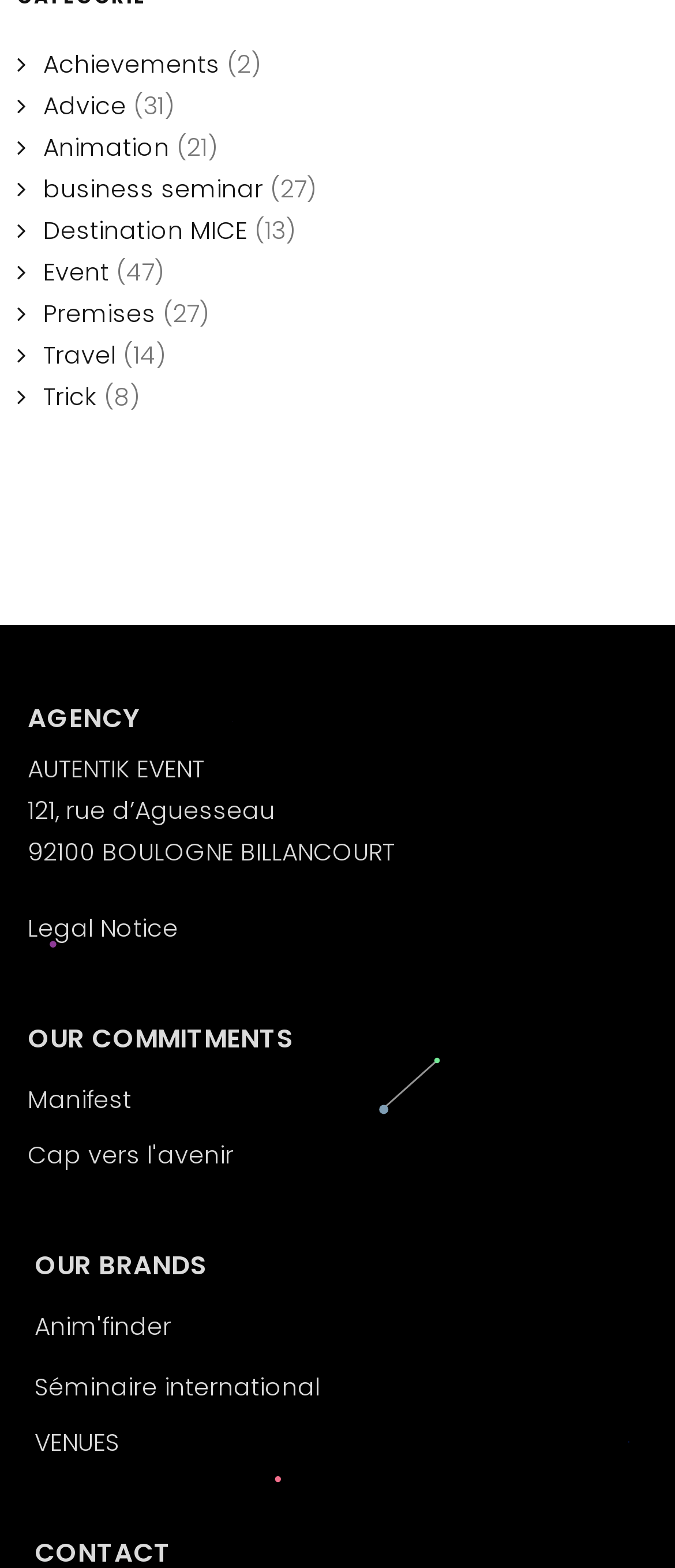What is the address of the agency?
Based on the image content, provide your answer in one word or a short phrase.

121, rue d’Aguesseau, 92100 BOULOGNE BILLANCOURT